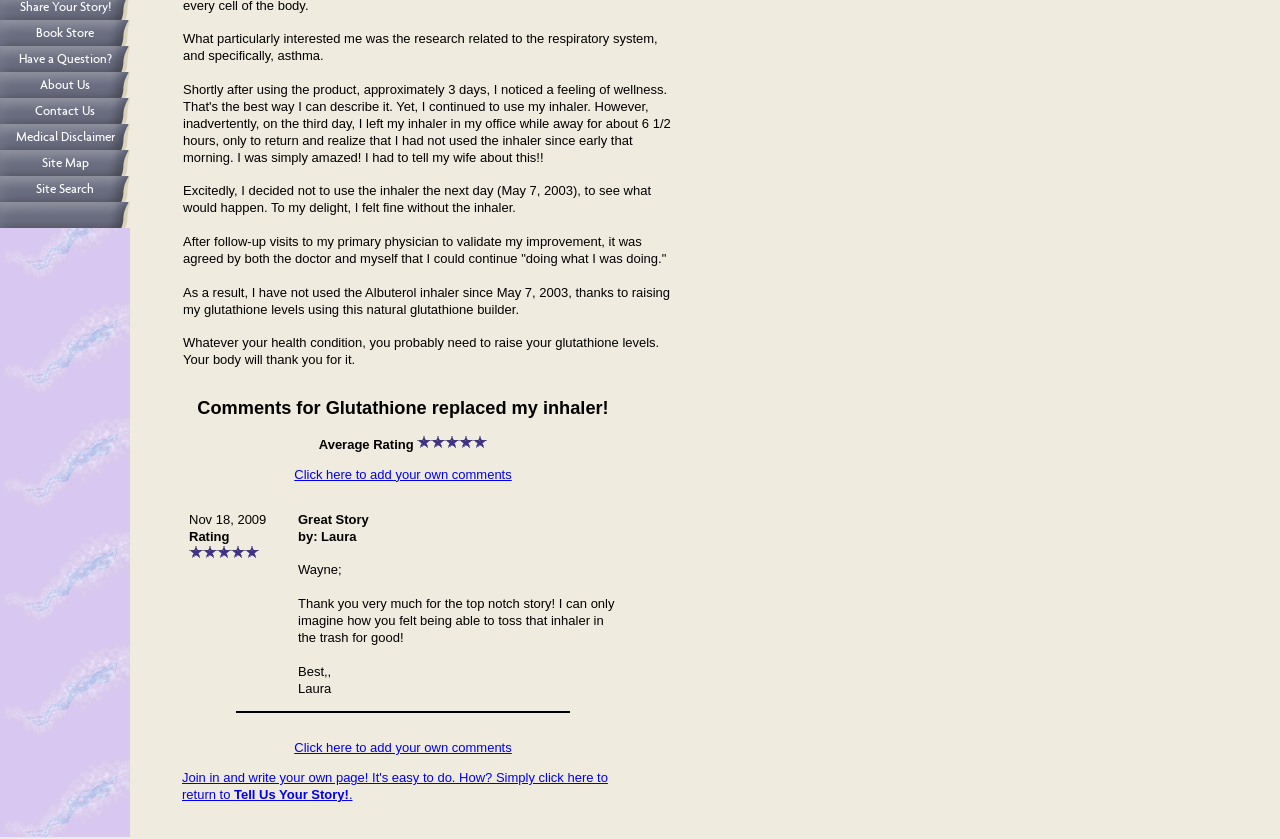Identify the bounding box of the UI element that matches this description: "Contact Us".

[0.0, 0.117, 0.102, 0.148]